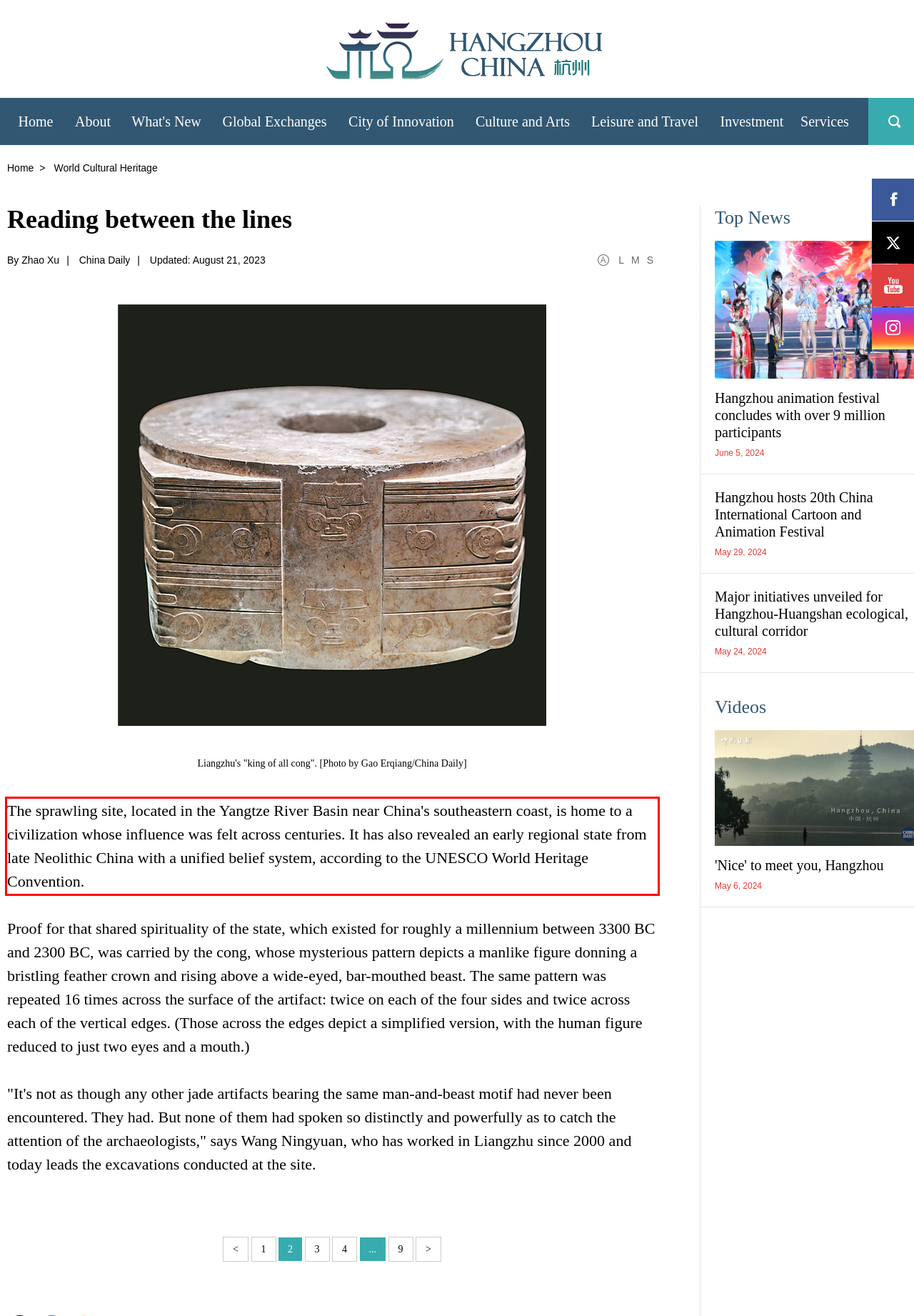Analyze the screenshot of a webpage where a red rectangle is bounding a UI element. Extract and generate the text content within this red bounding box.

The sprawling site, located in the Yangtze River Basin near China's southeastern coast, is home to a civilization whose influence was felt across centuries. It has also revealed an early regional state from late Neolithic China with a unified belief system, according to the UNESCO World Heritage Convention.